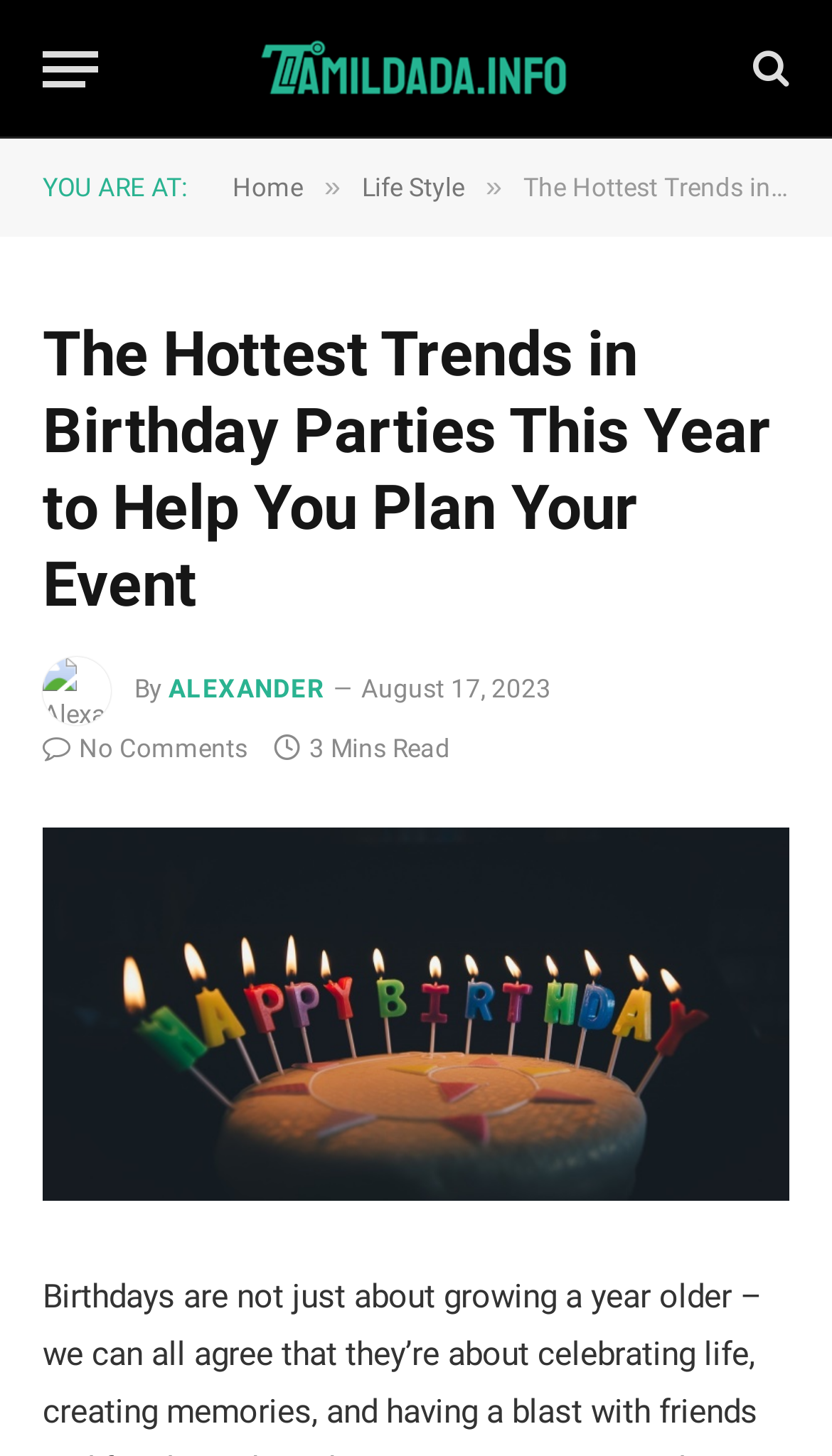Determine the bounding box coordinates for the element that should be clicked to follow this instruction: "Go to Life Style page". The coordinates should be given as four float numbers between 0 and 1, in the format [left, top, right, bottom].

[0.435, 0.119, 0.558, 0.139]